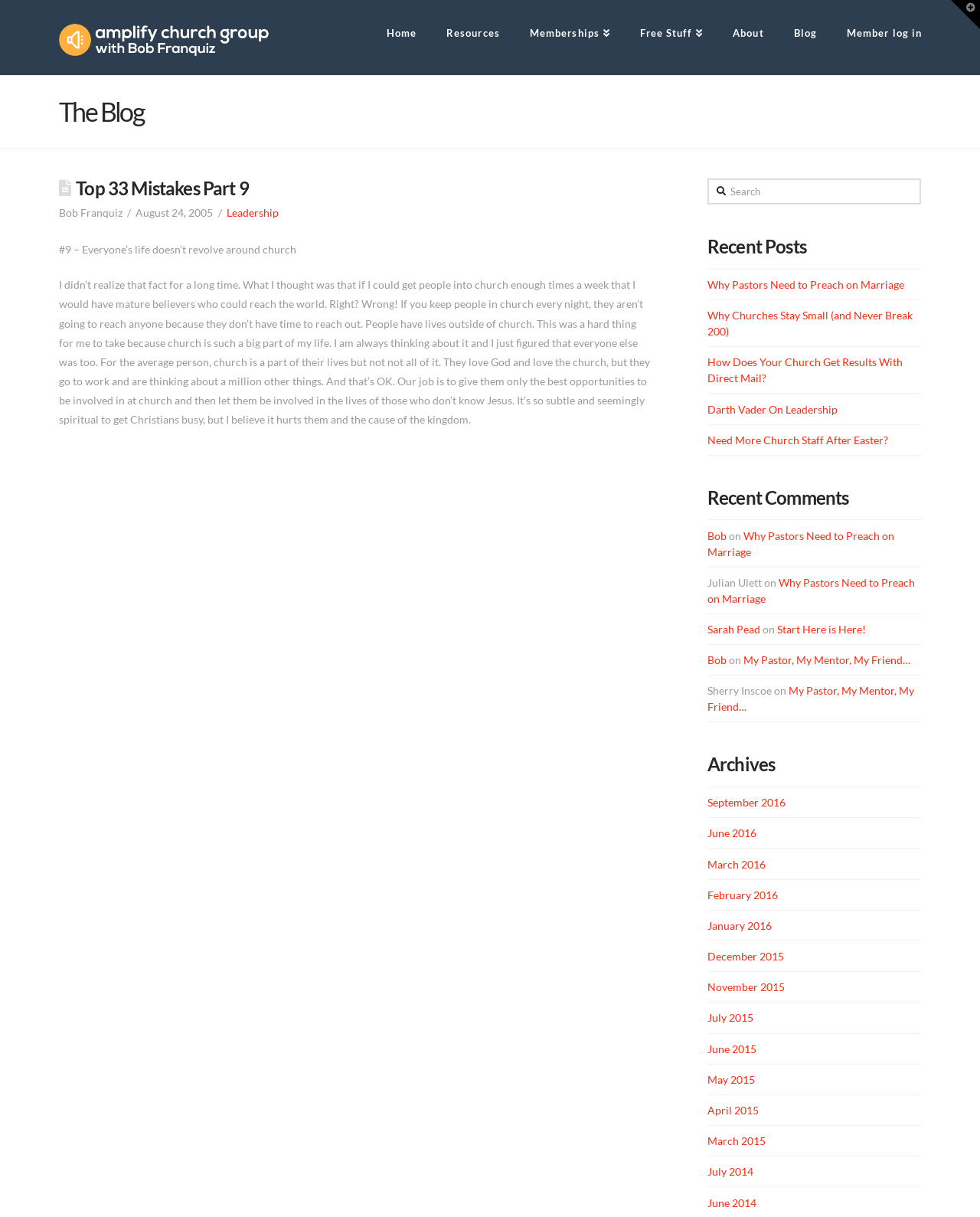What is the name of the church group?
Give a thorough and detailed response to the question.

The name of the church group can be found in the top-left corner of the webpage, where it is written as 'Amplify Church Group' in a link format.